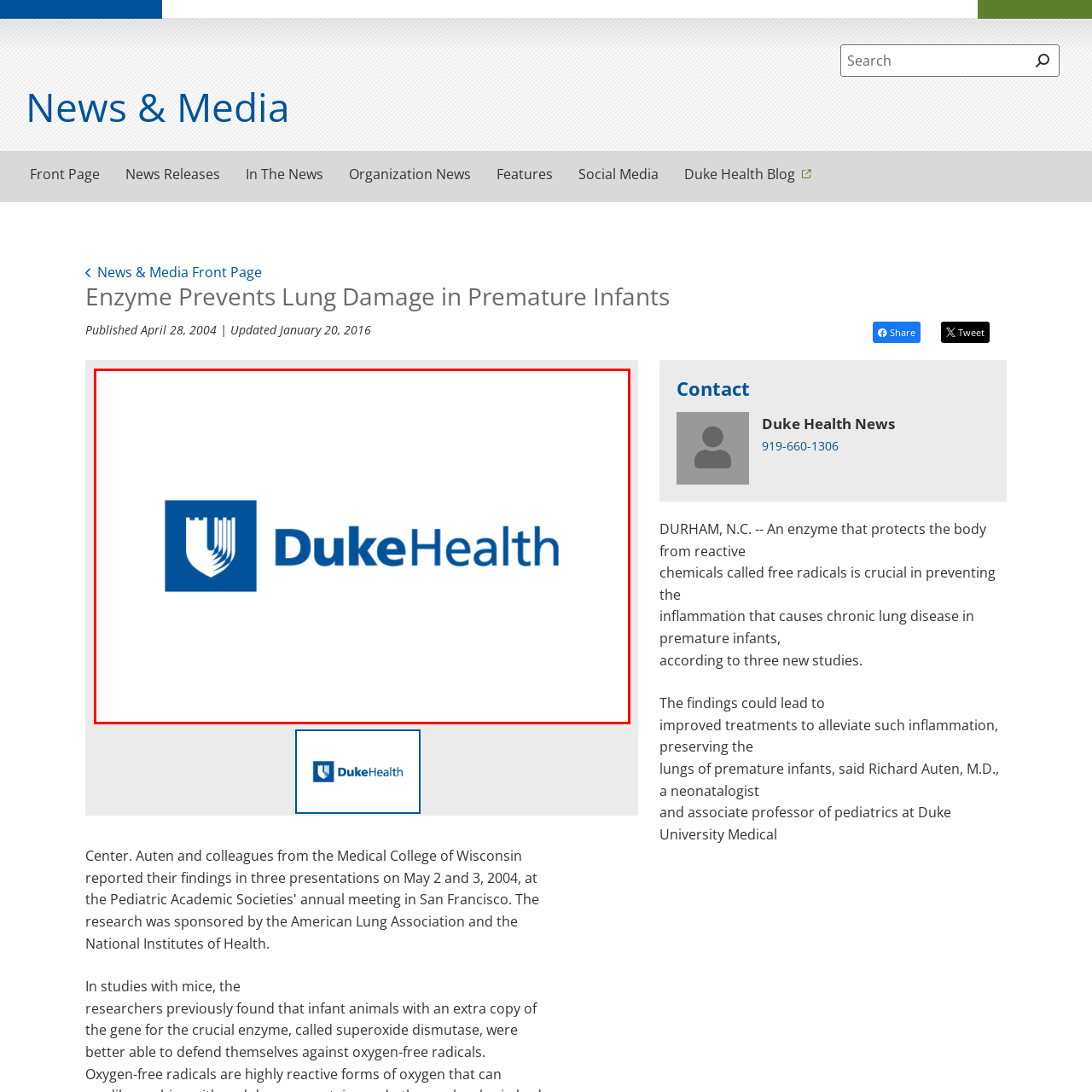Generate a detailed description of the image highlighted within the red border.

The image features the logo of Duke Health, prominently displayed in a modern and professional design. The logo consists of a blue shield symbol representing strength and care, accompanied by the text "DukeHealth" in a bold, sleek font. The color scheme emphasizes a sense of trust and reliability, reflecting Duke Health's commitment to excellence in healthcare services and research. Positioned against a clean white background, the logo conveys a message of professionalism and dedication to health and wellness within the community.